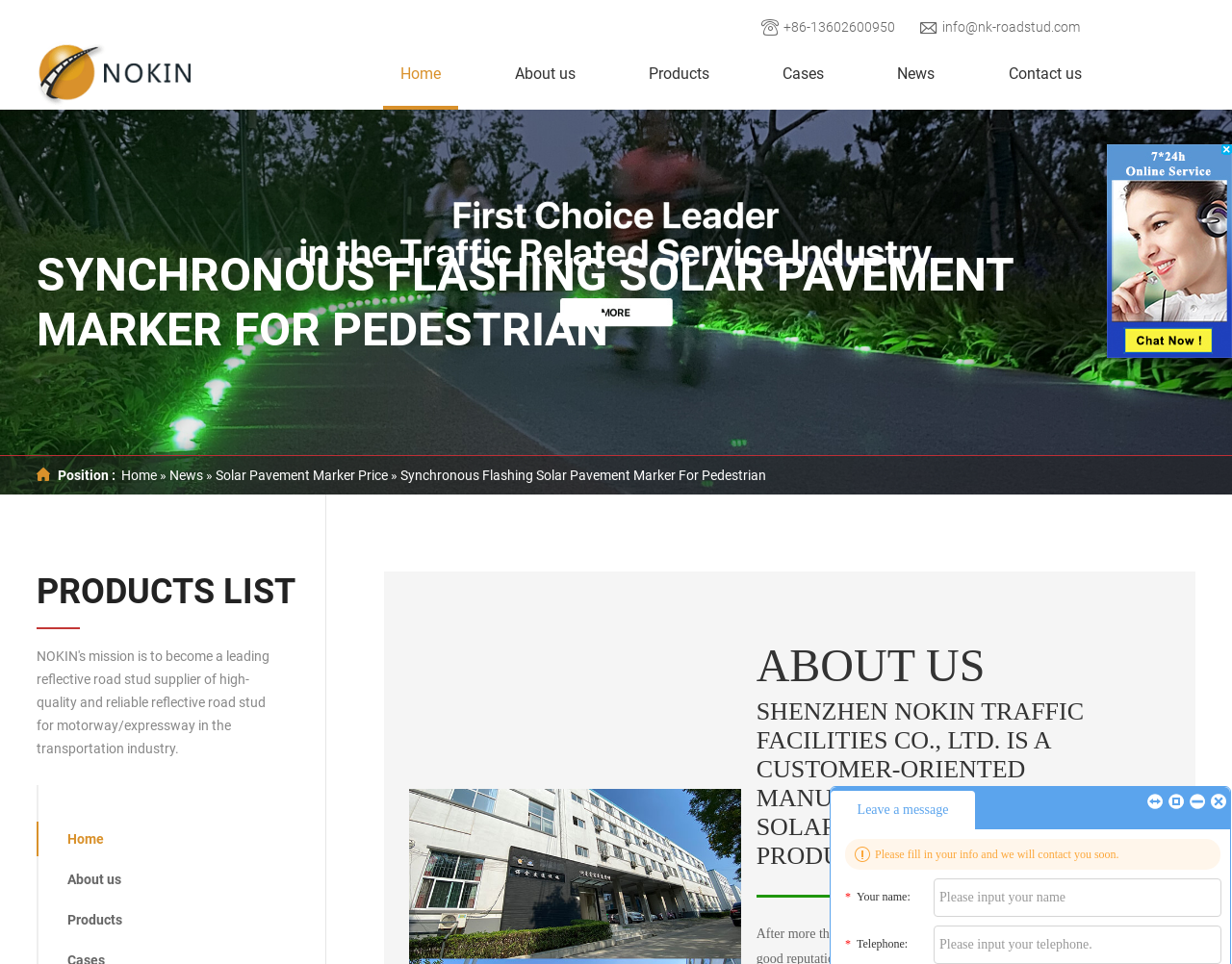Is there a contact information?
Provide a concise answer using a single word or phrase based on the image.

Yes